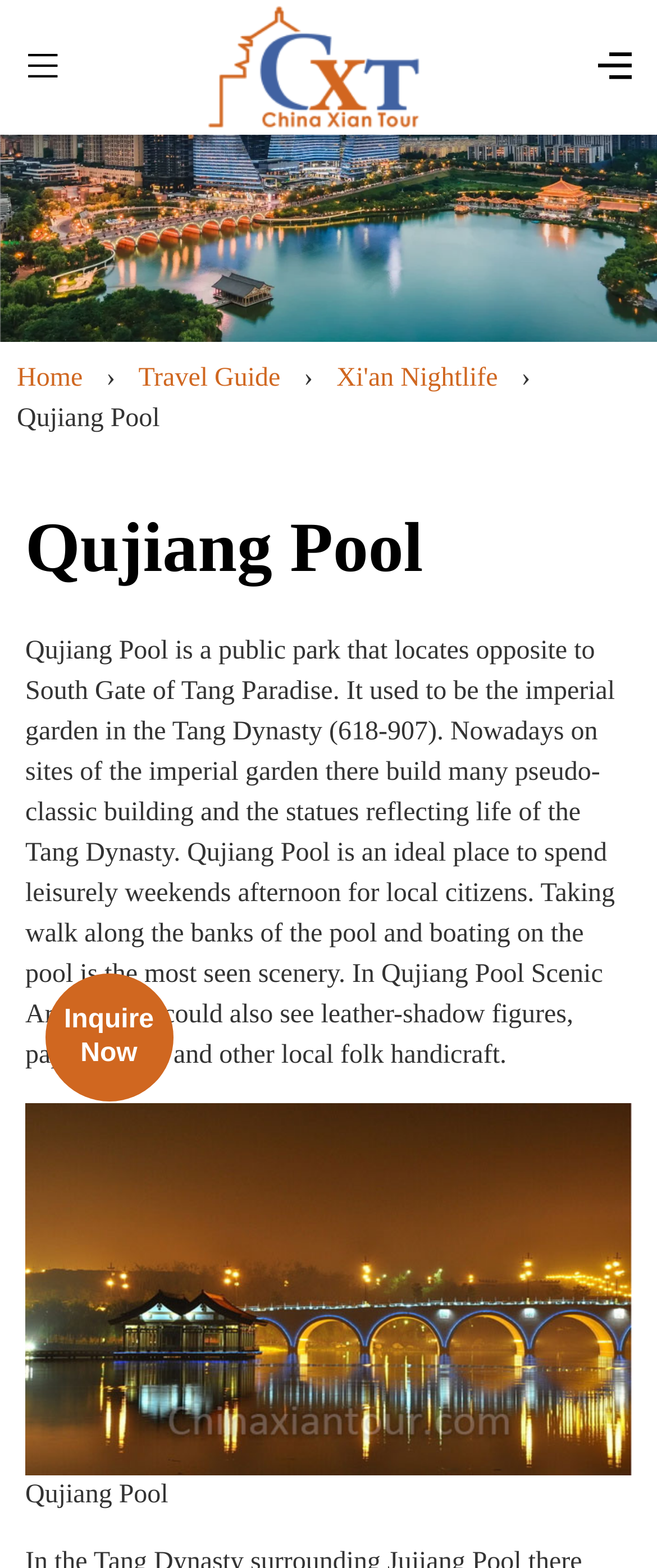Write an exhaustive caption that covers the webpage's main aspects.

The webpage is about Qujiang Pool in Xian, a historic and picturesque oasis. At the top left, there is a small link, and next to it, a logo image is positioned. On the top right, another link is located. Below these elements, a large image of Qujiang Pool's head takes up the full width of the page.

Underneath the image, a navigation menu is situated, consisting of links to "Home", "Travel Guide", and "Xi'an Nightlife", separated by a "›" symbol. To the right of the navigation menu, the title "Qujiang Pool" is displayed, which is also a heading that spans almost the entire width of the page.

Below the title, a descriptive paragraph about Qujiang Pool is presented, detailing its history, features, and activities that can be enjoyed there, such as walking along the banks and boating on the pool. At the bottom of the page, an "Inquire Now" button is positioned.